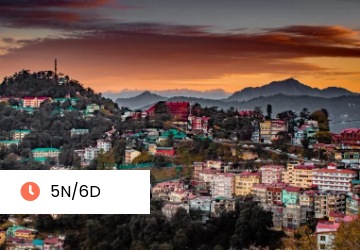What is the dominant color of the buildings in the foreground?
Can you offer a detailed and complete answer to this question?

The dominant color of the buildings in the foreground can be described as colorful because the caption mentions a 'vibrant cluster of colorful buildings', indicating a variety of bright and lively colors.